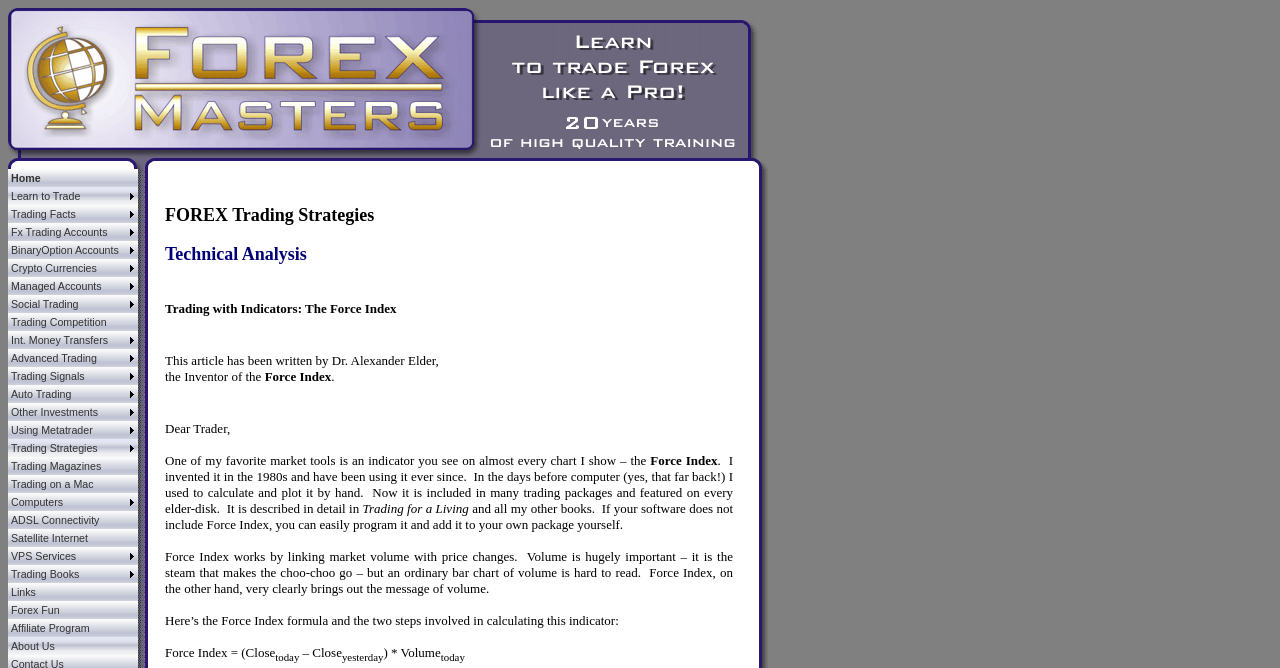Provide the bounding box coordinates for the area that should be clicked to complete the instruction: "View Trading Facts".

[0.006, 0.307, 0.108, 0.334]